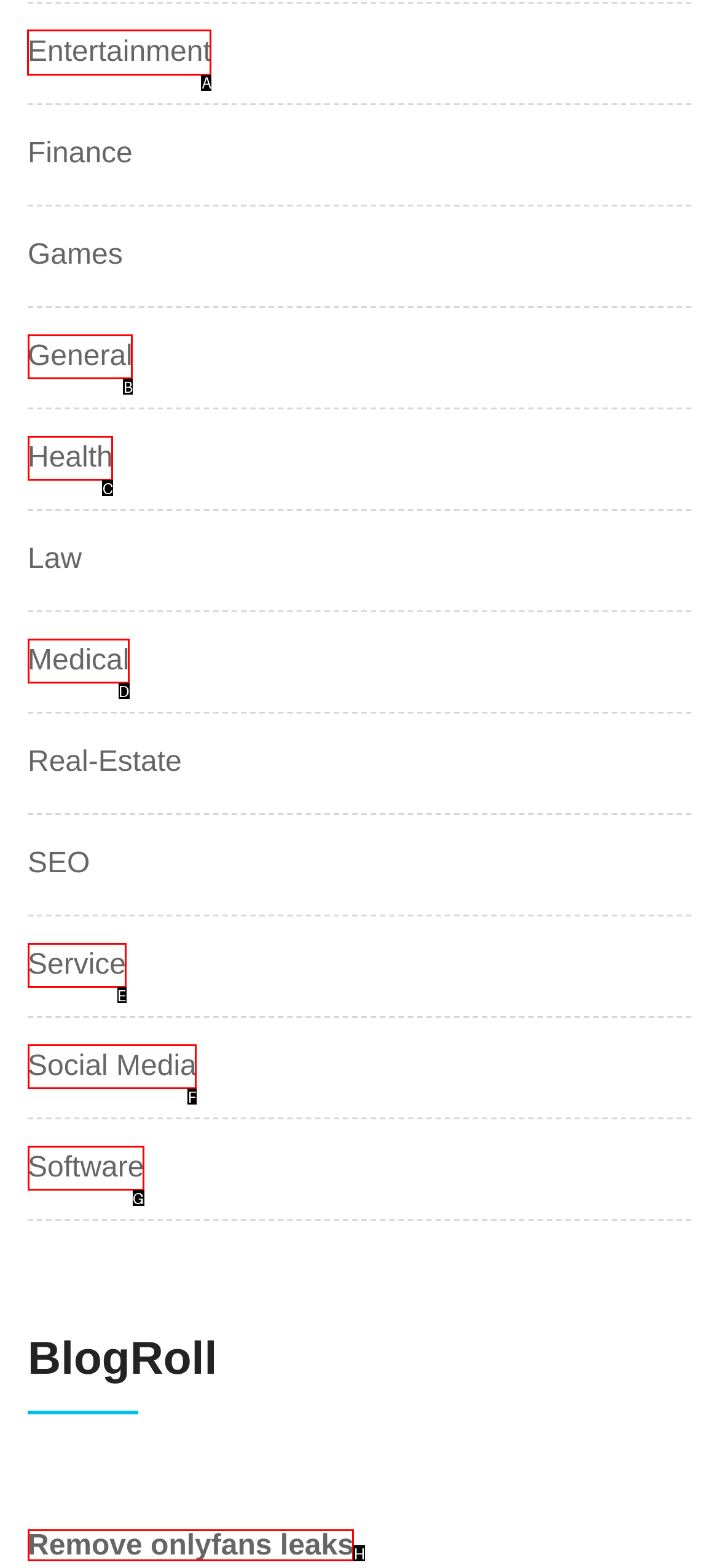Choose the HTML element that should be clicked to accomplish the task: Click on Entertainment. Answer with the letter of the chosen option.

A